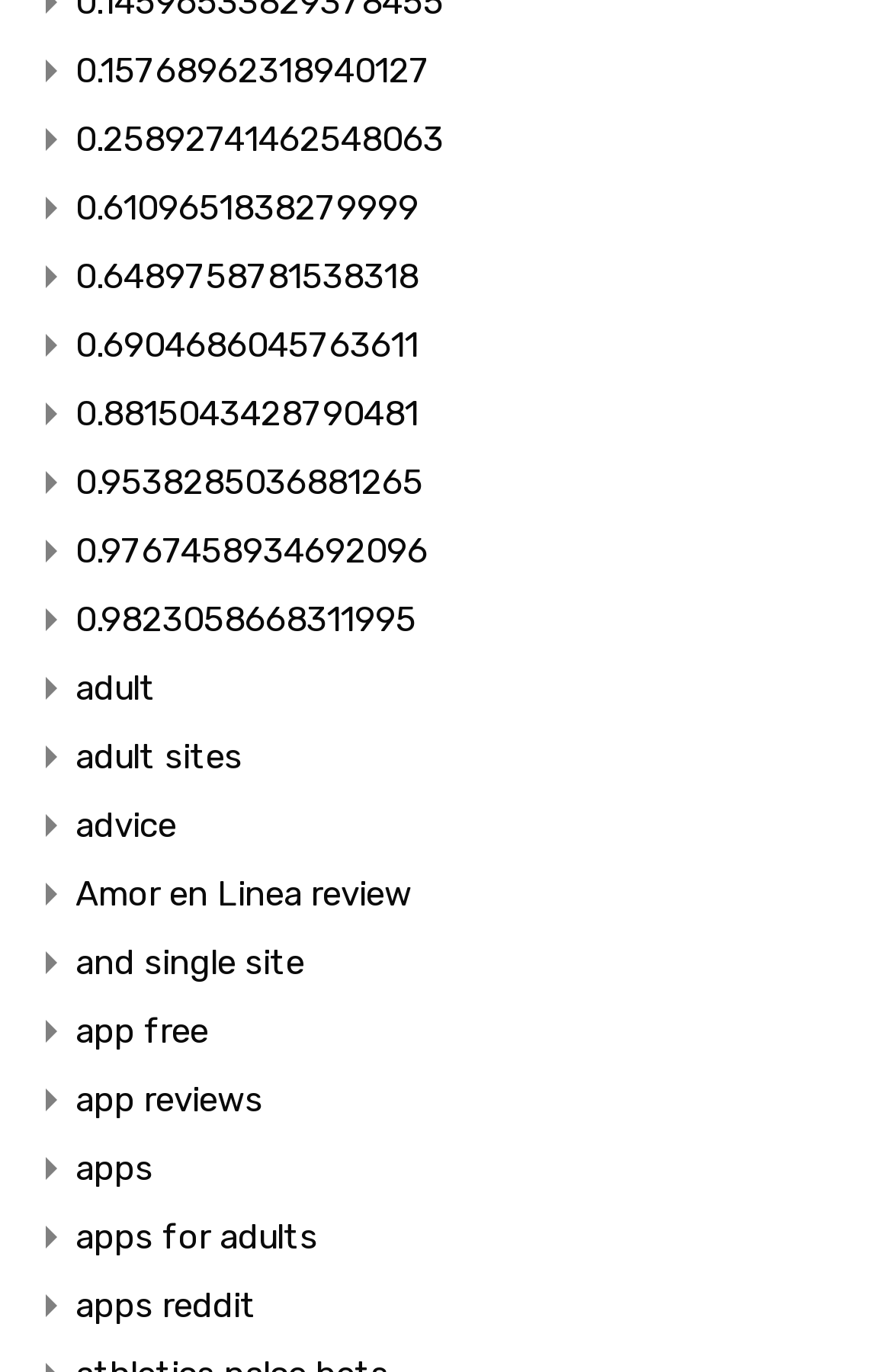Highlight the bounding box coordinates of the element that should be clicked to carry out the following instruction: "go to the apps for adults page". The coordinates must be given as four float numbers ranging from 0 to 1, i.e., [left, top, right, bottom].

[0.085, 0.876, 0.356, 0.926]